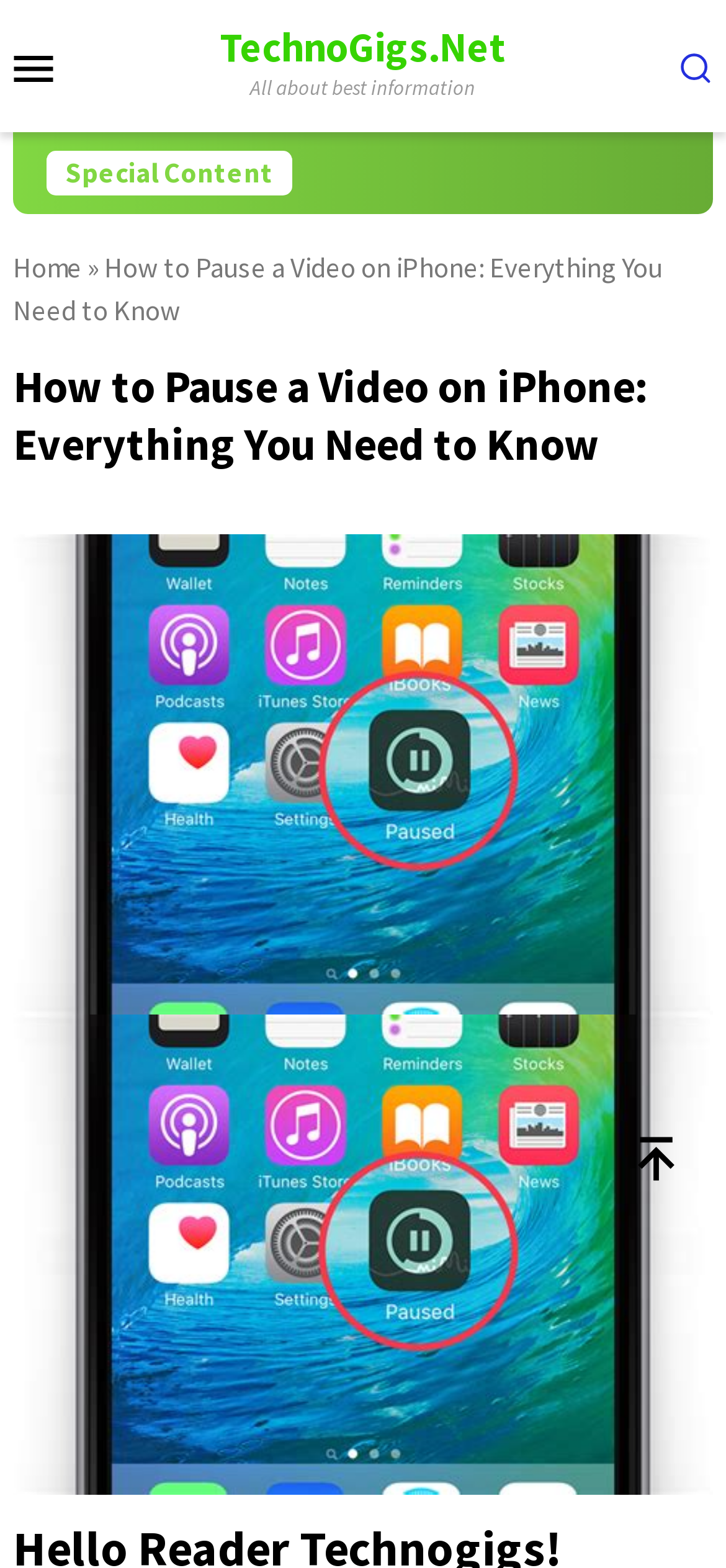Locate the bounding box of the UI element described by: "TechnoGigs.Net" in the given webpage screenshot.

[0.303, 0.013, 0.697, 0.046]